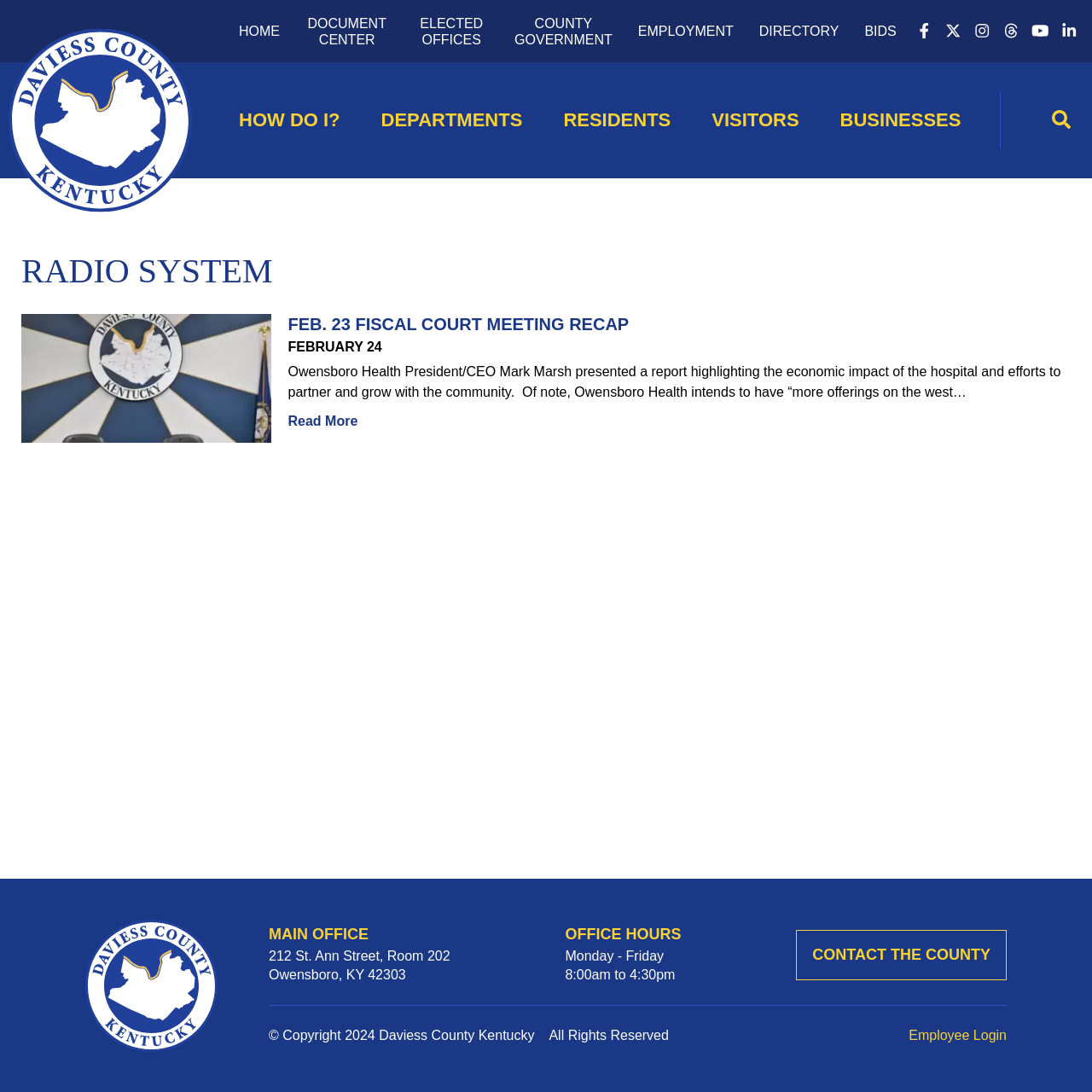What is the name of the county government?
Based on the image, answer the question with as much detail as possible.

I found the answer by looking at the top-left corner of the webpage, where the county's logo and name are displayed. The name 'Daviess County Kentucky' is written in a prominent font, indicating that it is the name of the county government.